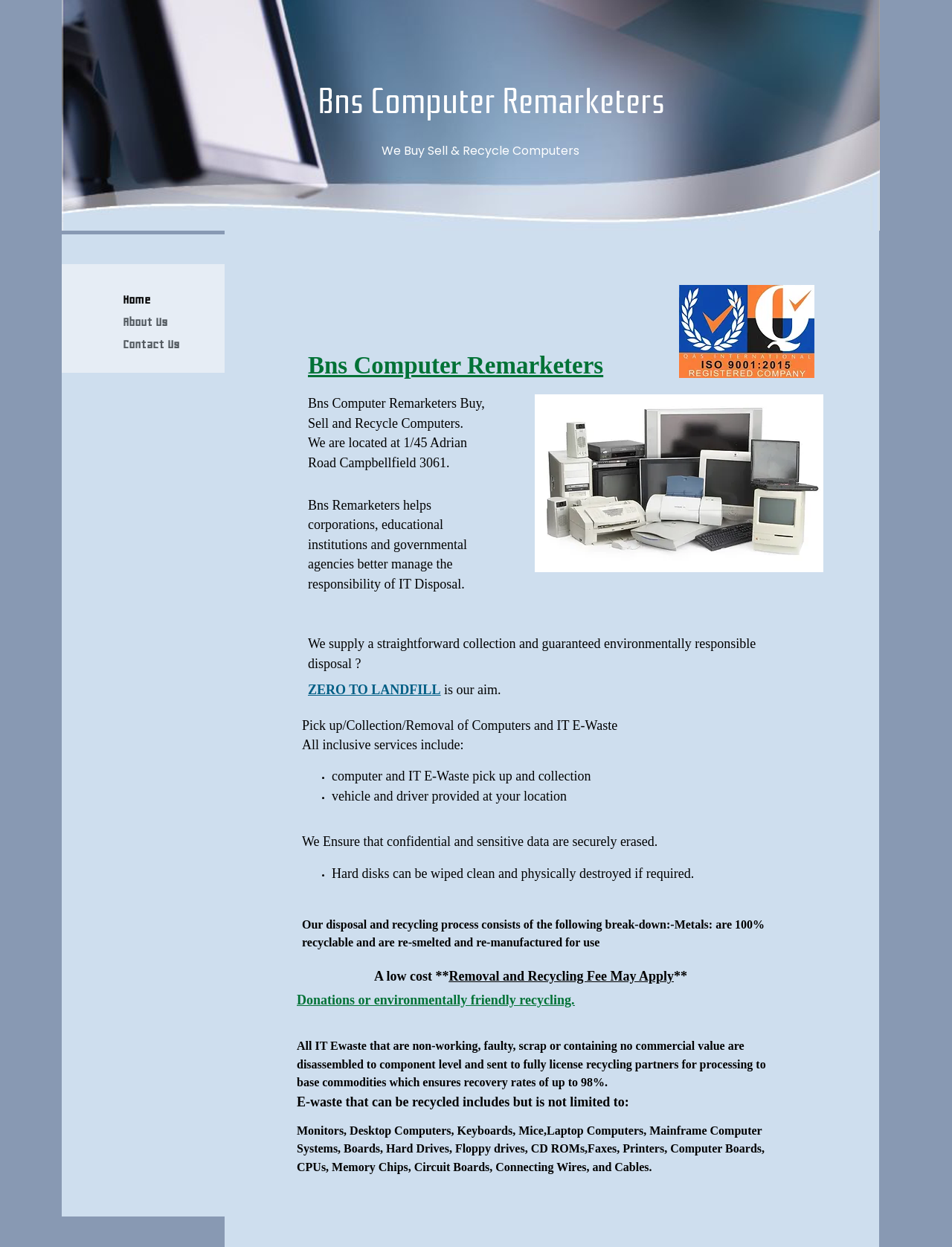Determine the bounding box coordinates of the UI element described below. Use the format (top-left x, top-left y, bottom-right x, bottom-right y) with floating point numbers between 0 and 1: About Us

[0.121, 0.251, 0.184, 0.267]